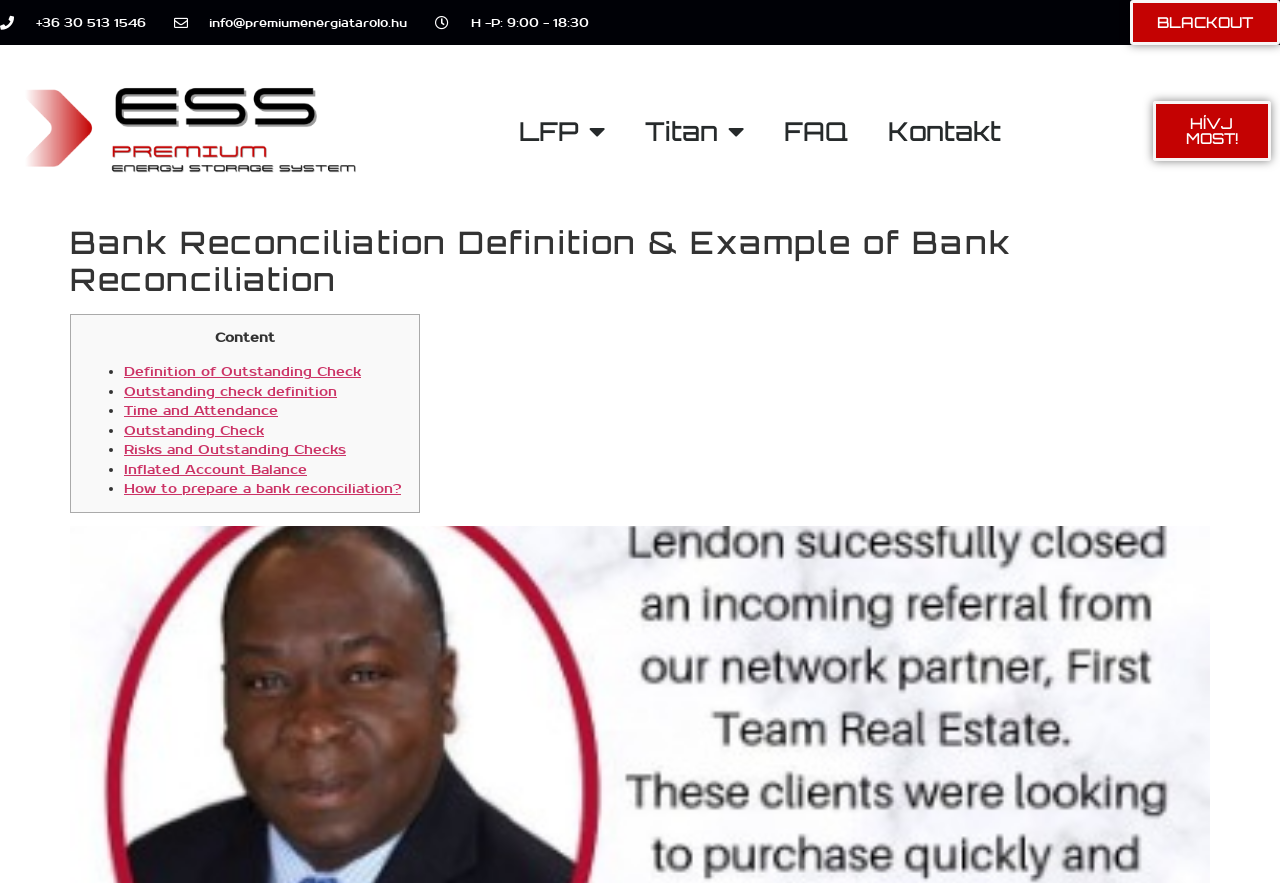Identify and provide the main heading of the webpage.

Bank Reconciliation Definition & Example of Bank Reconciliation